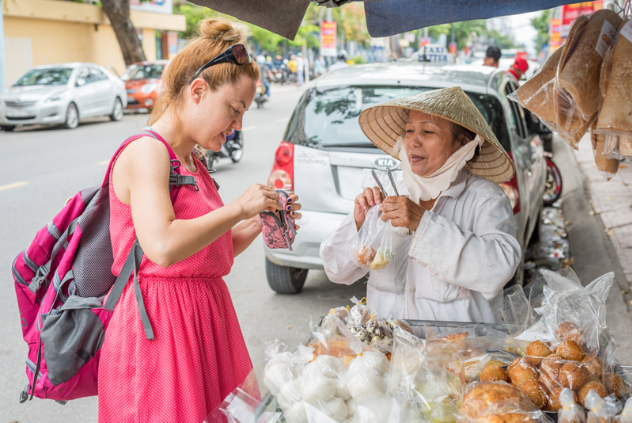Based on the image, please respond to the question with as much detail as possible:
What is the background of the scene?

The background of the scene is a busy street filled with vehicles, which adds to the lively and dynamic atmosphere of the marketplace and highlights the hustle and bustle of everyday life in Vietnam.